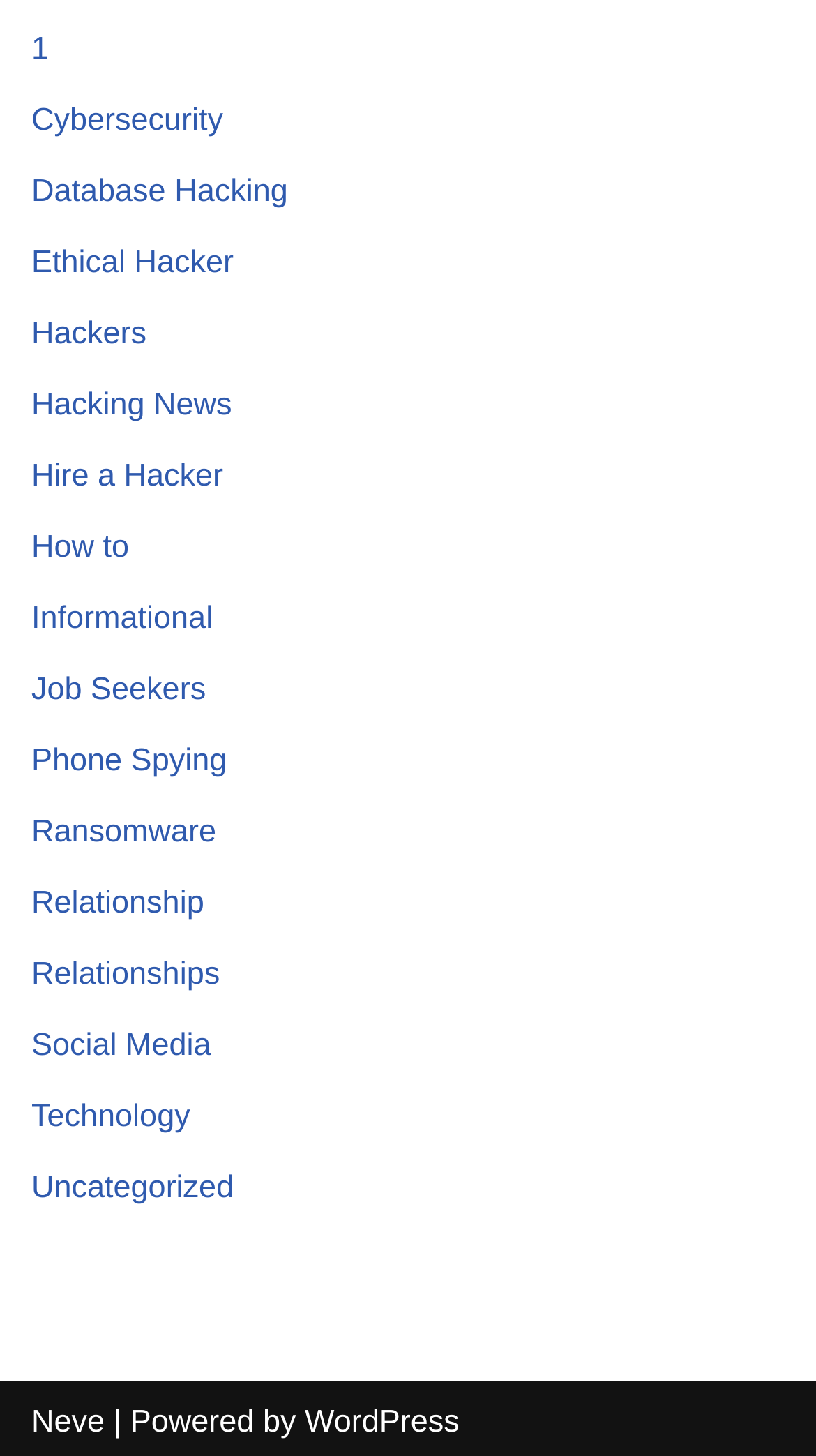Could you determine the bounding box coordinates of the clickable element to complete the instruction: "Learn about Ransomware"? Provide the coordinates as four float numbers between 0 and 1, i.e., [left, top, right, bottom].

[0.038, 0.56, 0.265, 0.584]